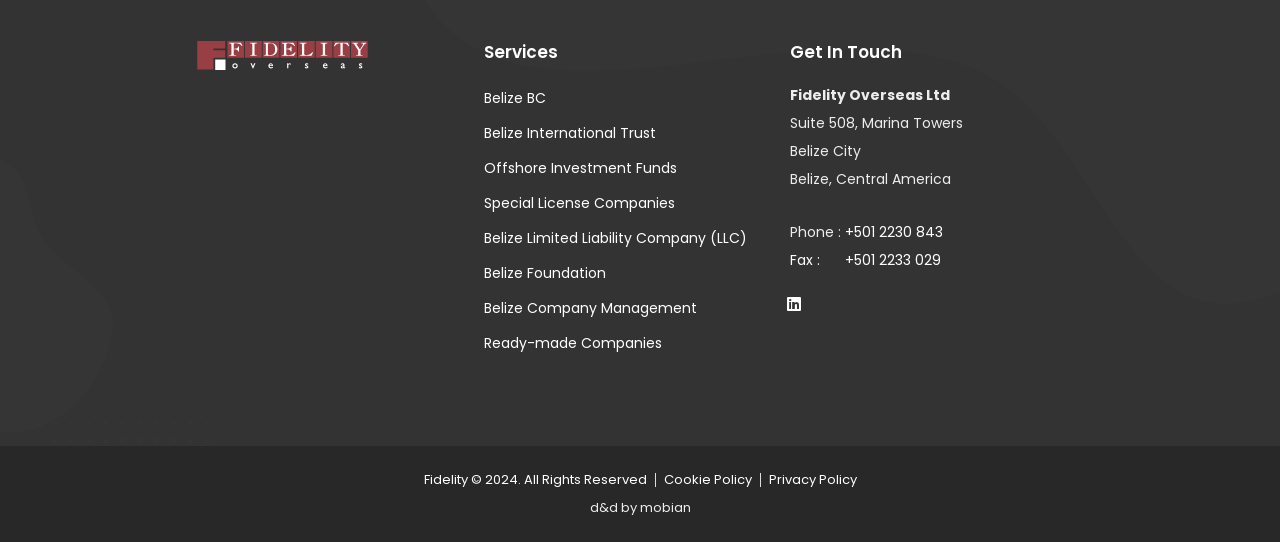What type of companies does the webpage provide information about?
From the details in the image, answer the question comprehensively.

The webpage provides information about various types of offshore companies, including Belize BC, Belize International Trust, Offshore Investment Funds, and more, which are listed as links under the 'Services' heading.